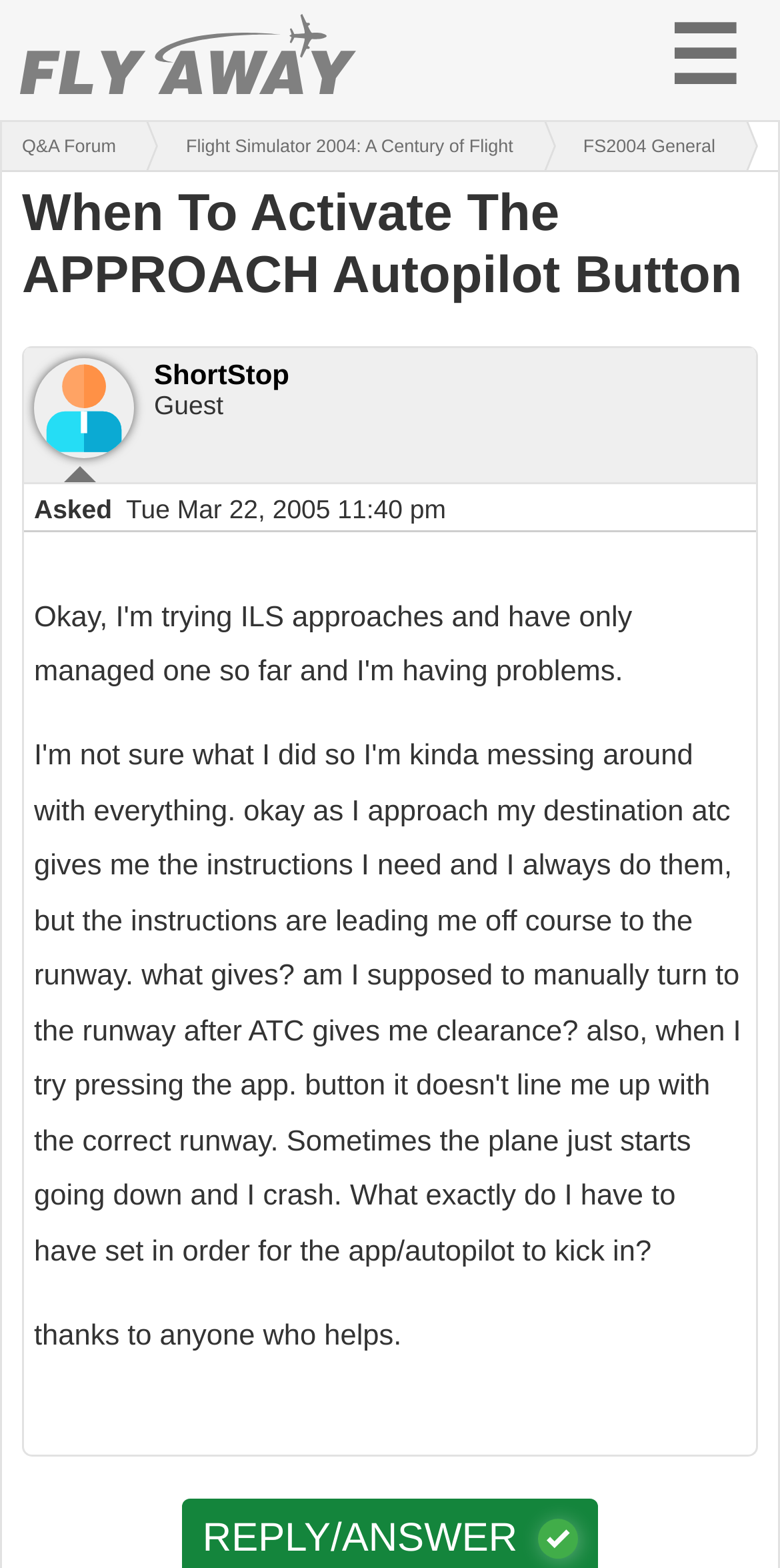When was the question asked?
Look at the screenshot and respond with a single word or phrase.

Tue Mar 22, 2005 11:40 pm